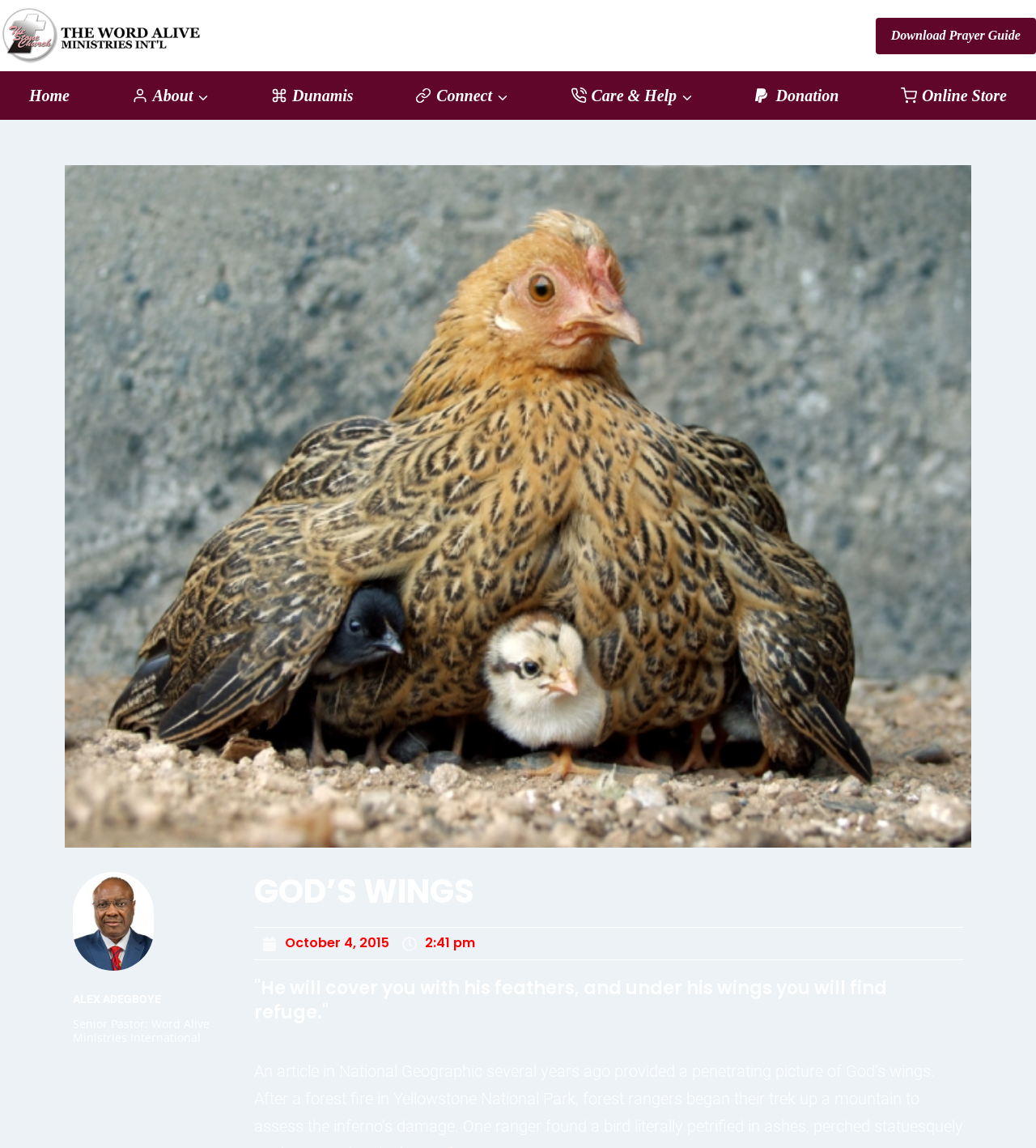Please find the bounding box coordinates for the clickable element needed to perform this instruction: "Visit 'Dunamis' page".

[0.252, 0.062, 0.35, 0.105]